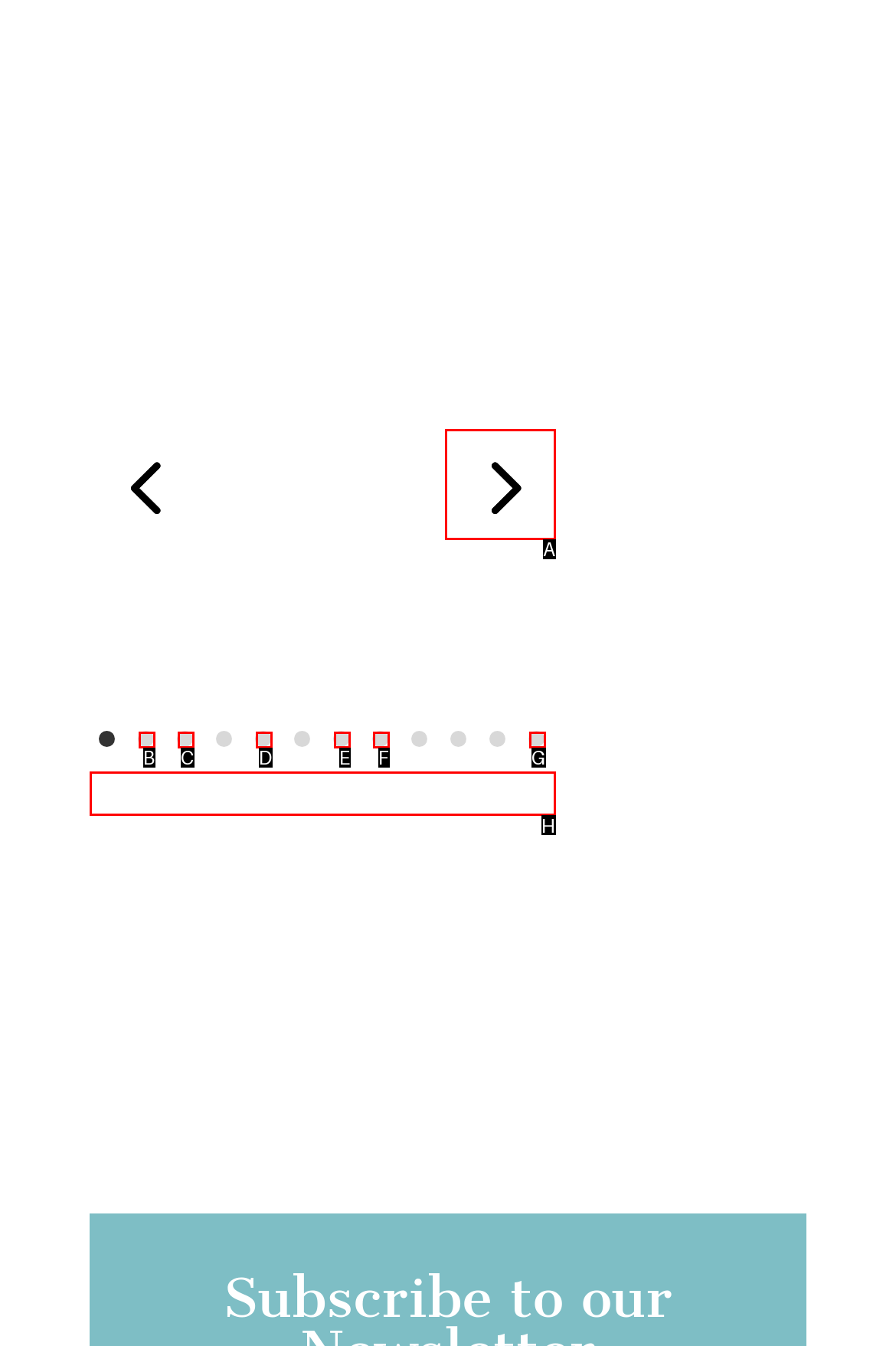Select the HTML element that corresponds to the description: 7. Answer with the letter of the matching option directly from the choices given.

E